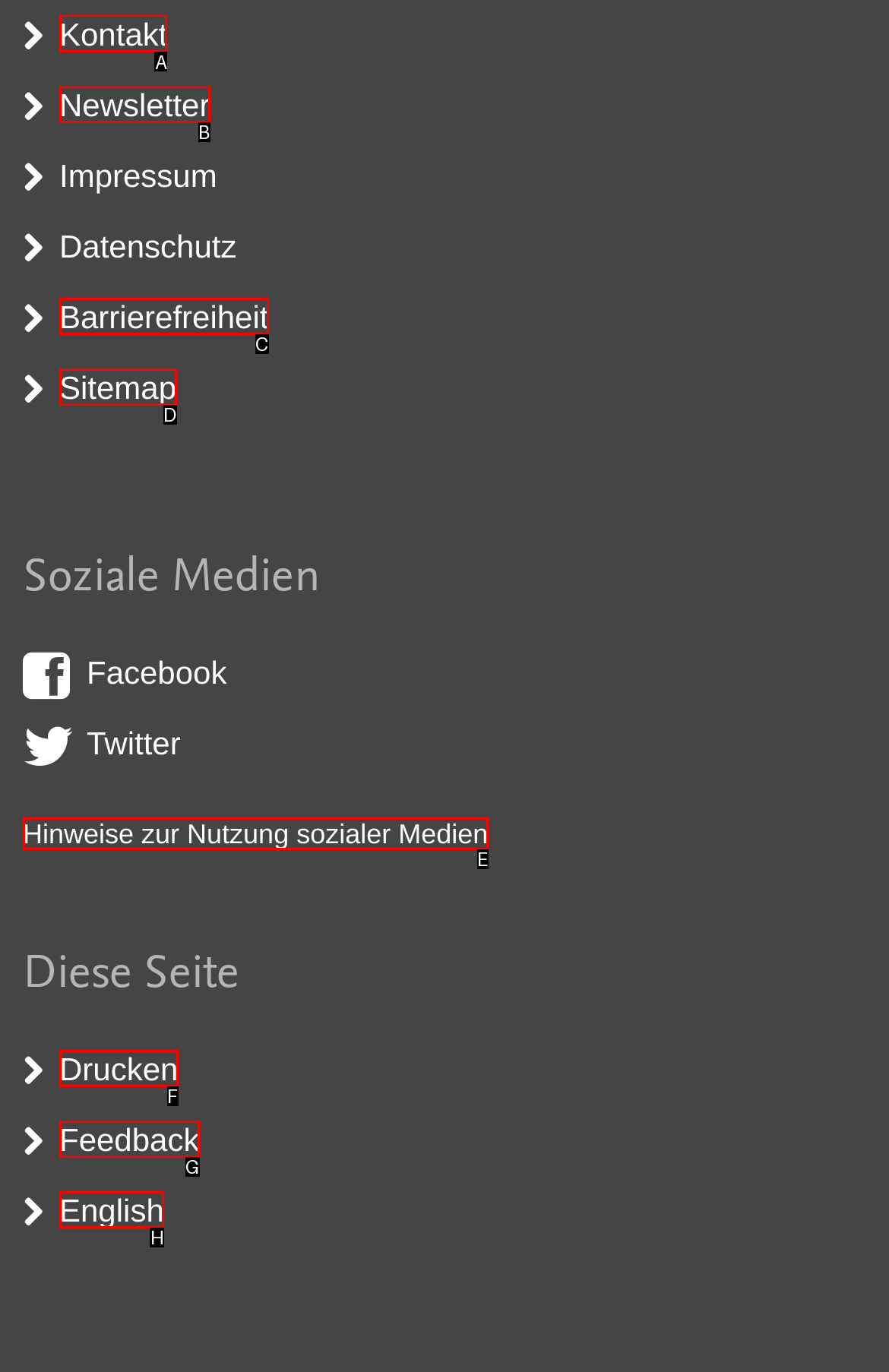Select the HTML element that needs to be clicked to perform the task: Click Kontakt. Reply with the letter of the chosen option.

A